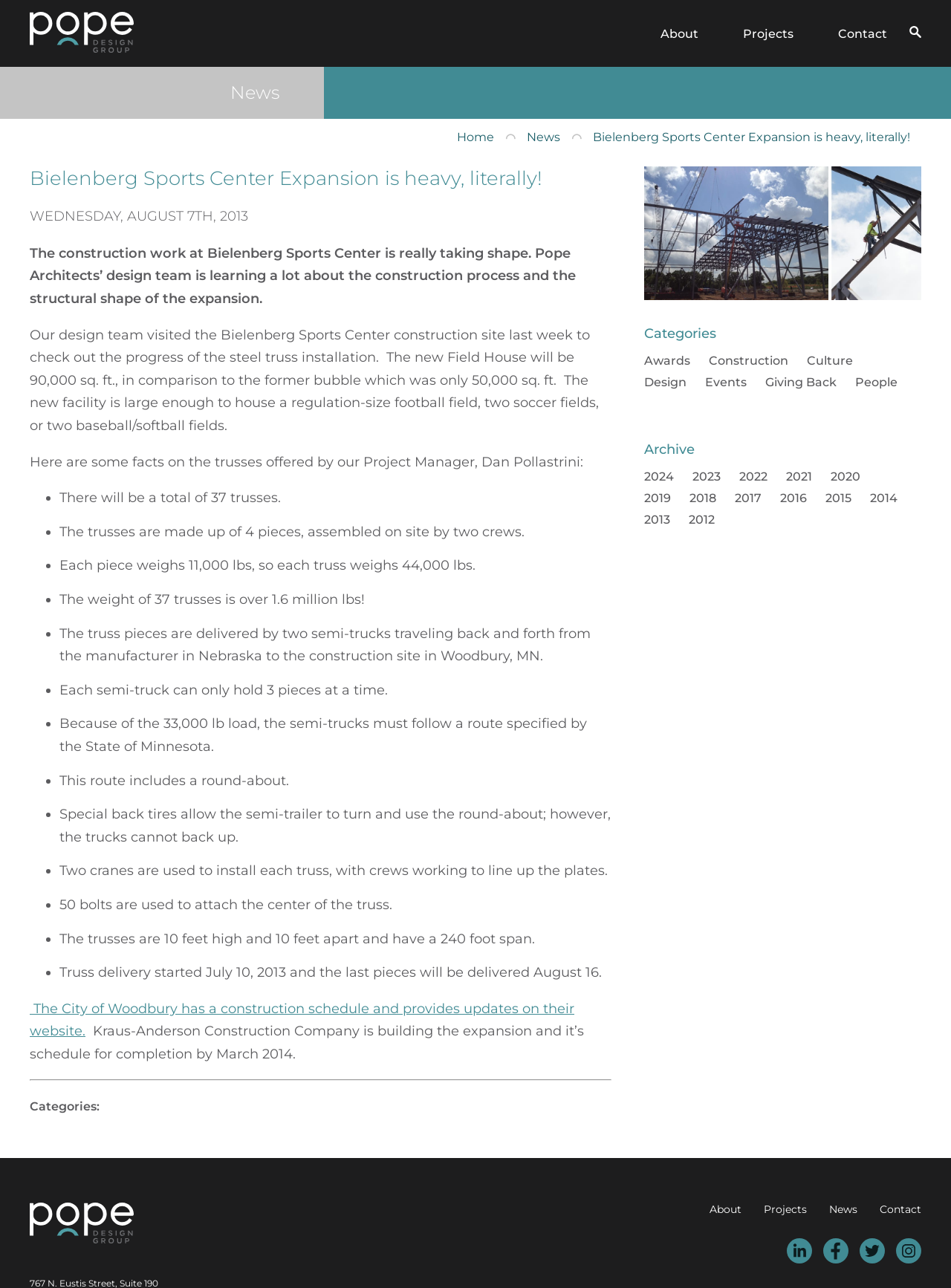What is the name of the sports center being expanded?
Using the image as a reference, answer with just one word or a short phrase.

Bielenberg Sports Center